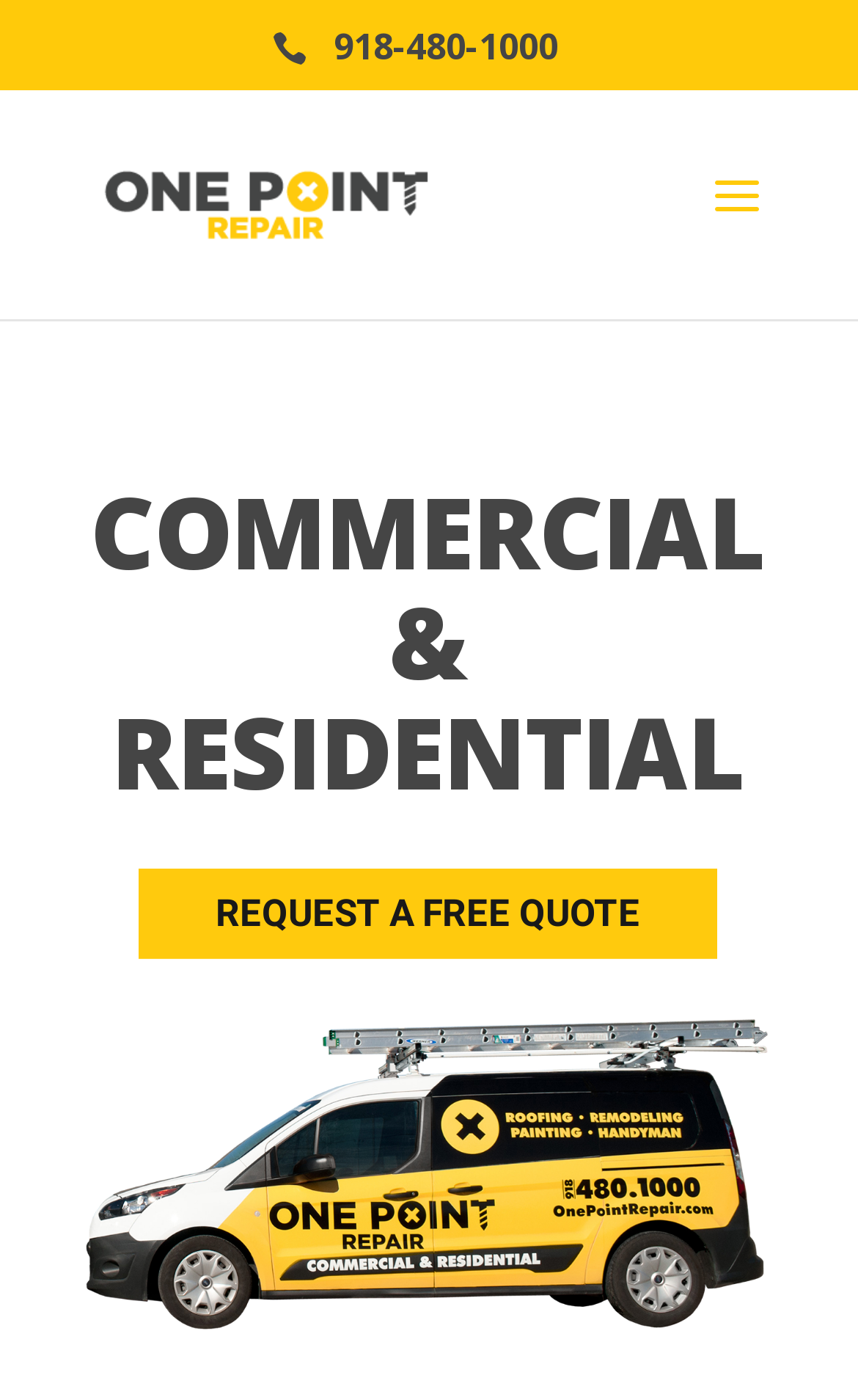Using the image as a reference, answer the following question in as much detail as possible:
What is the name of the company?

I found this information by looking at the link element with the text 'One Point Repair' which is located at the top of the page, suggesting that this is the name of the company.